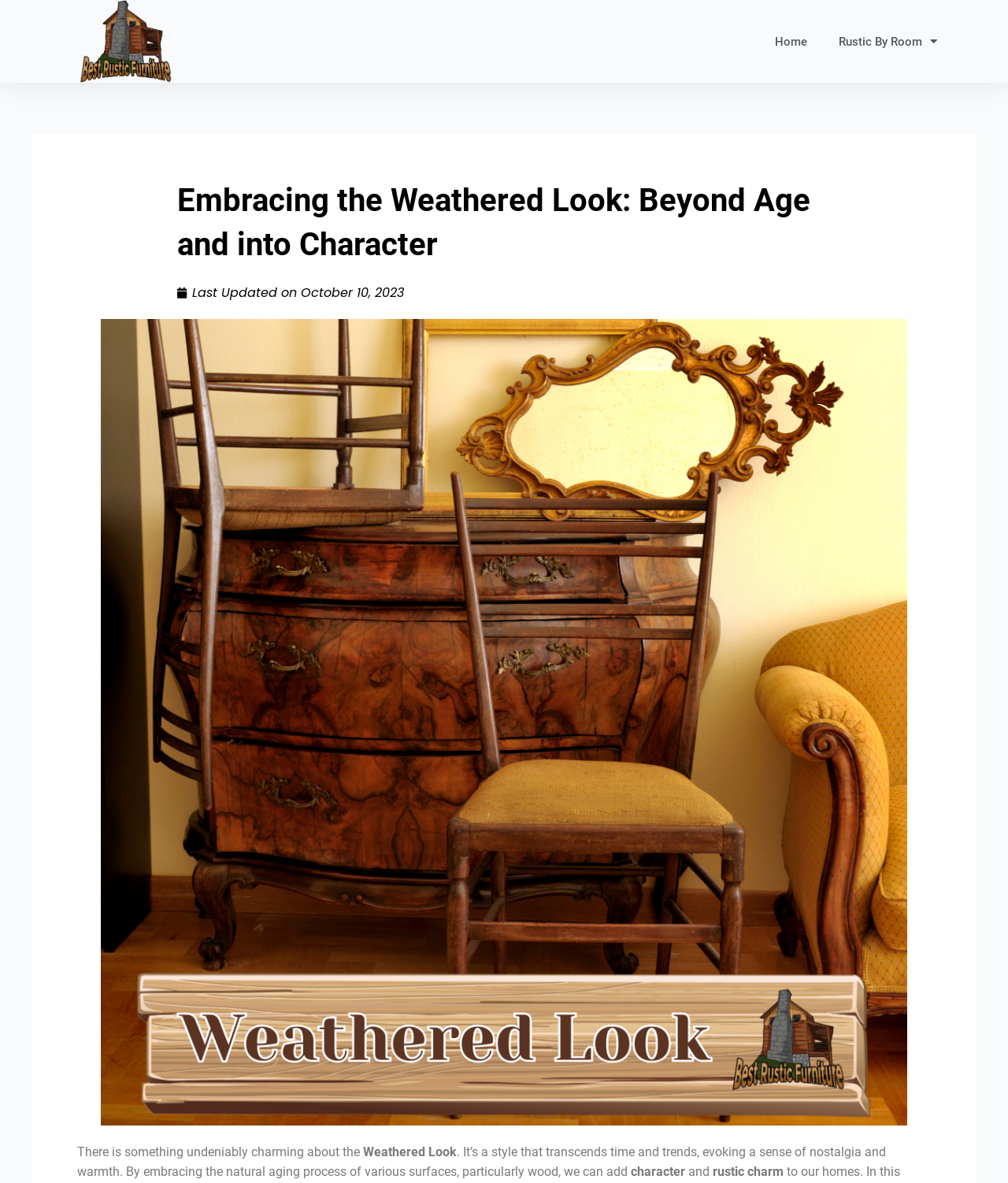Determine the bounding box for the UI element as described: "Rustic By Room". The coordinates should be represented as four float numbers between 0 and 1, formatted as [left, top, right, bottom].

[0.816, 0.005, 0.945, 0.065]